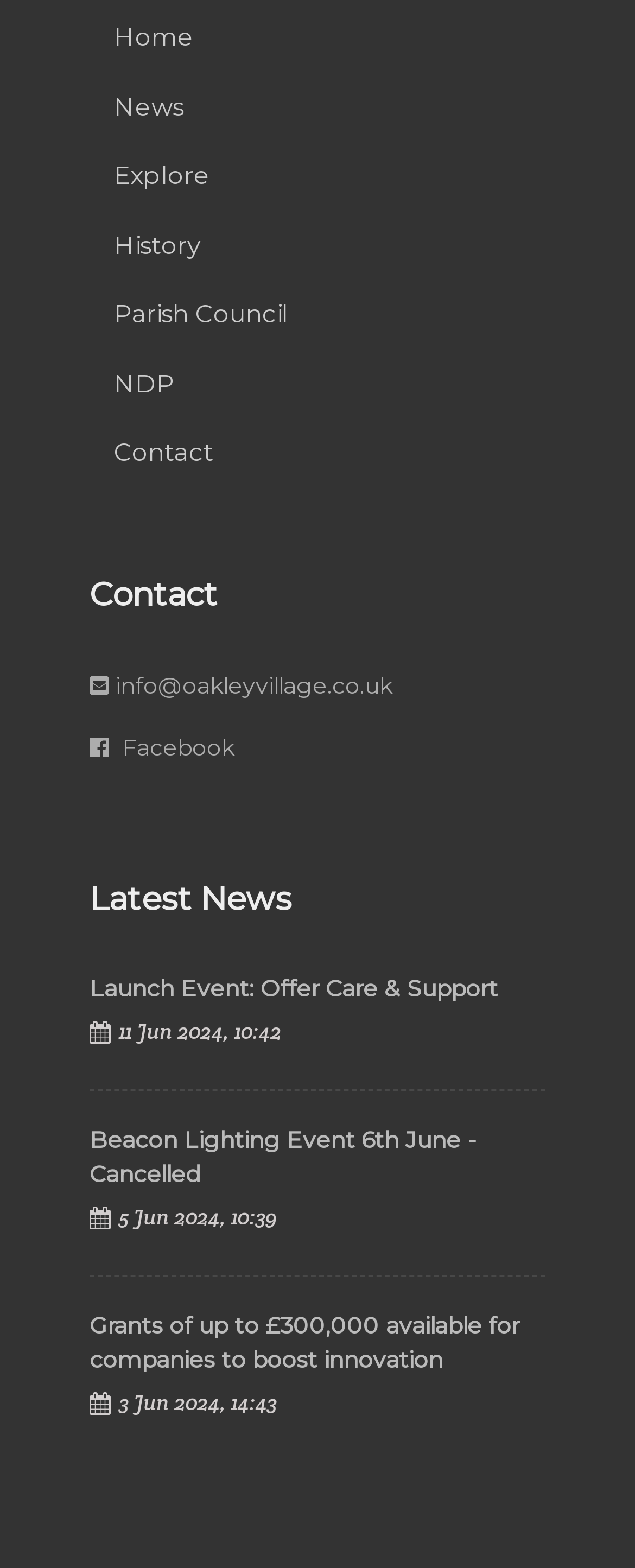Identify the bounding box for the given UI element using the description provided. Coordinates should be in the format (top-left x, top-left y, bottom-right x, bottom-right y) and must be between 0 and 1. Here is the description: Parish Council

[0.141, 0.179, 0.859, 0.223]